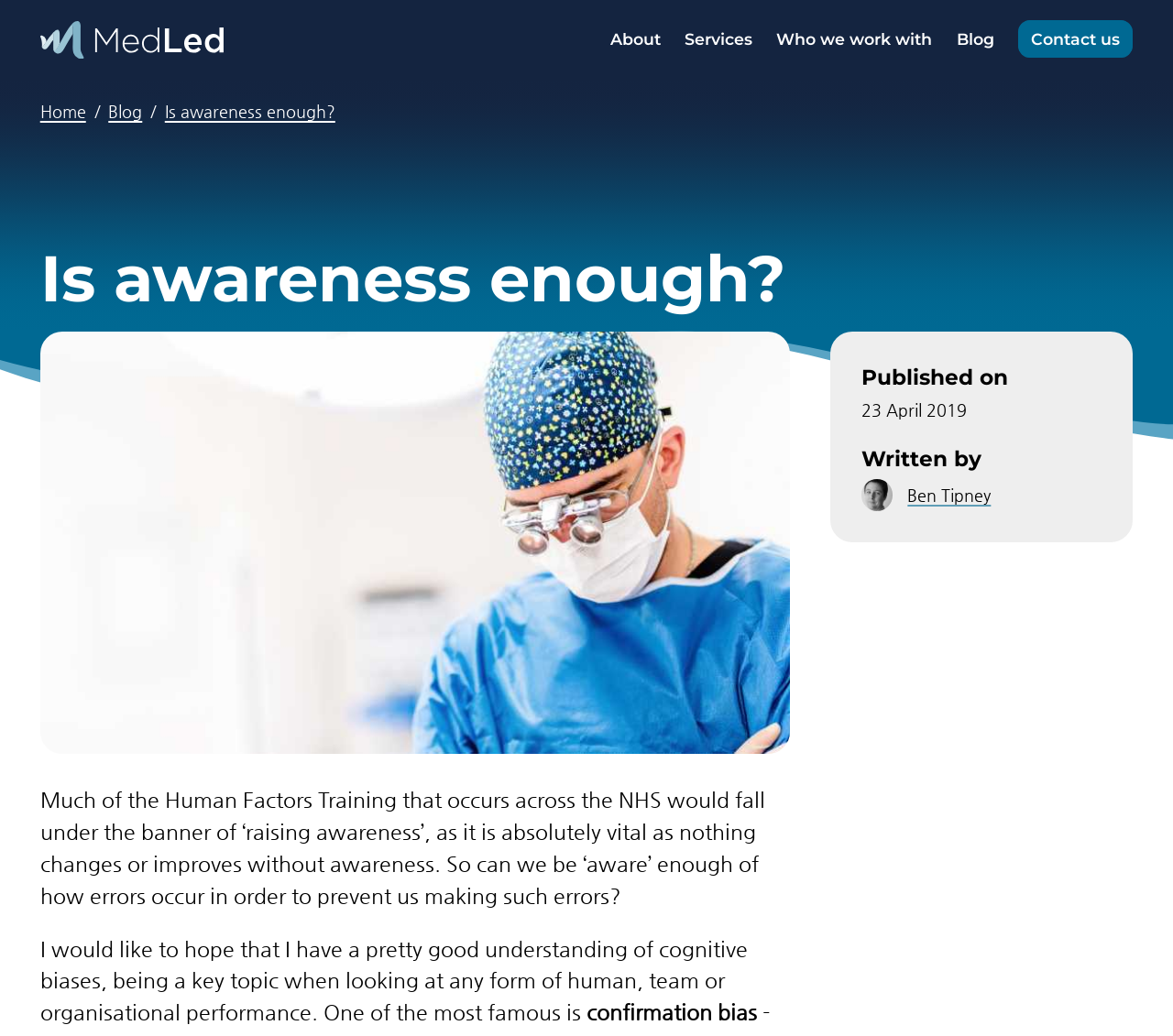Find the bounding box coordinates for the UI element whose description is: "Home". The coordinates should be four float numbers between 0 and 1, in the format [left, top, right, bottom].

[0.034, 0.099, 0.073, 0.117]